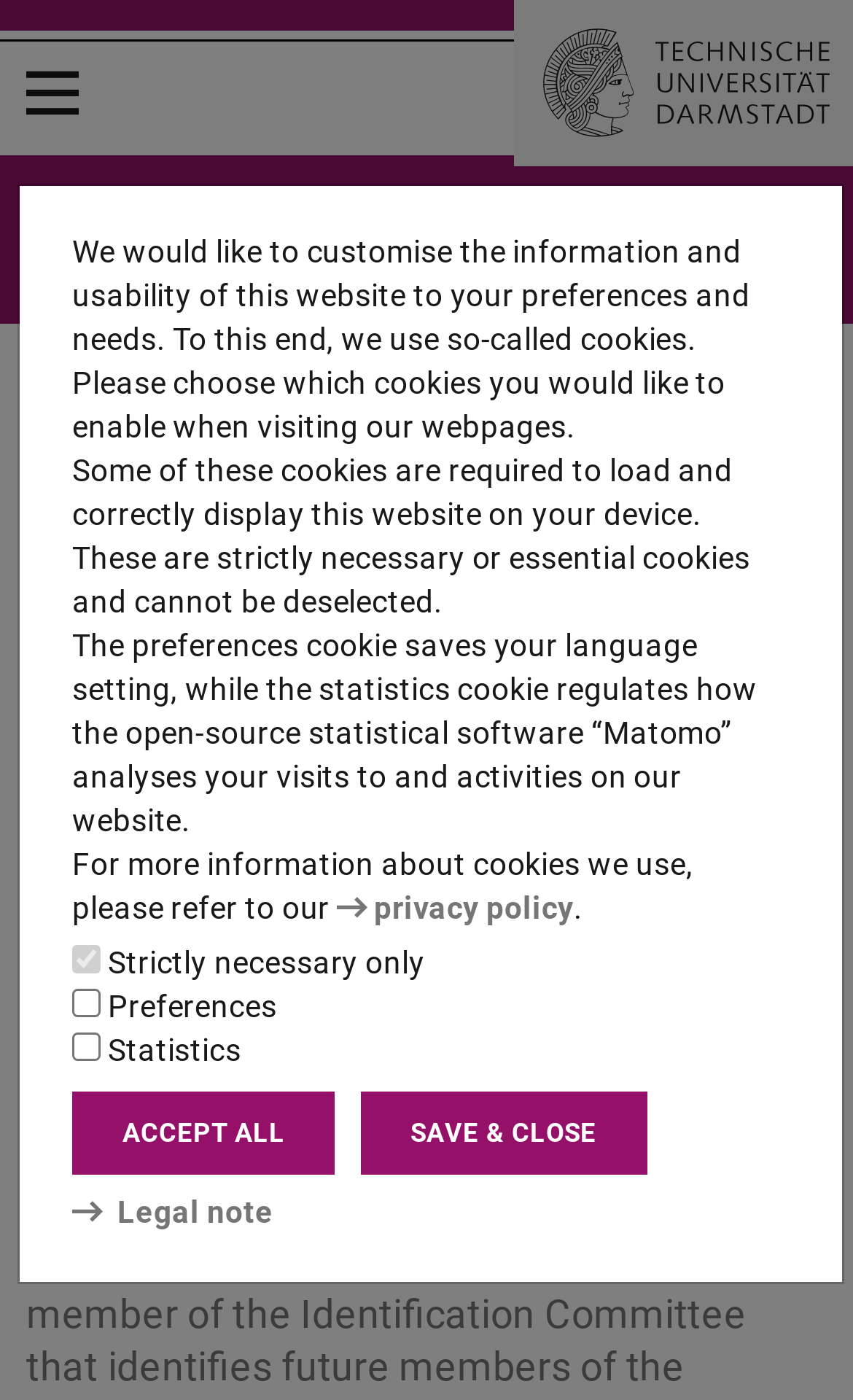Identify the bounding box coordinates of the specific part of the webpage to click to complete this instruction: "Open the menu".

[0.031, 0.023, 0.092, 0.109]